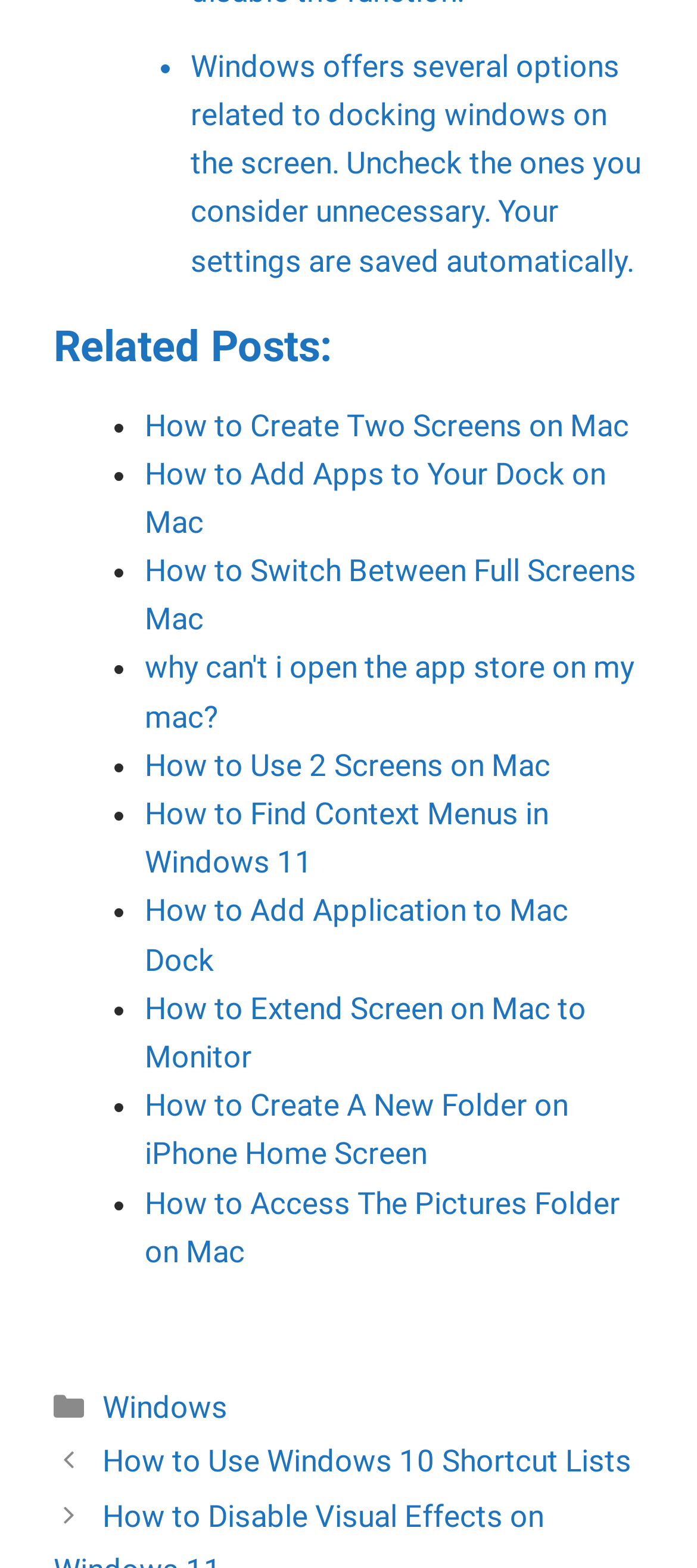What is the purpose of the list markers on the webpage?
Please provide a single word or phrase answer based on the image.

To indicate related posts